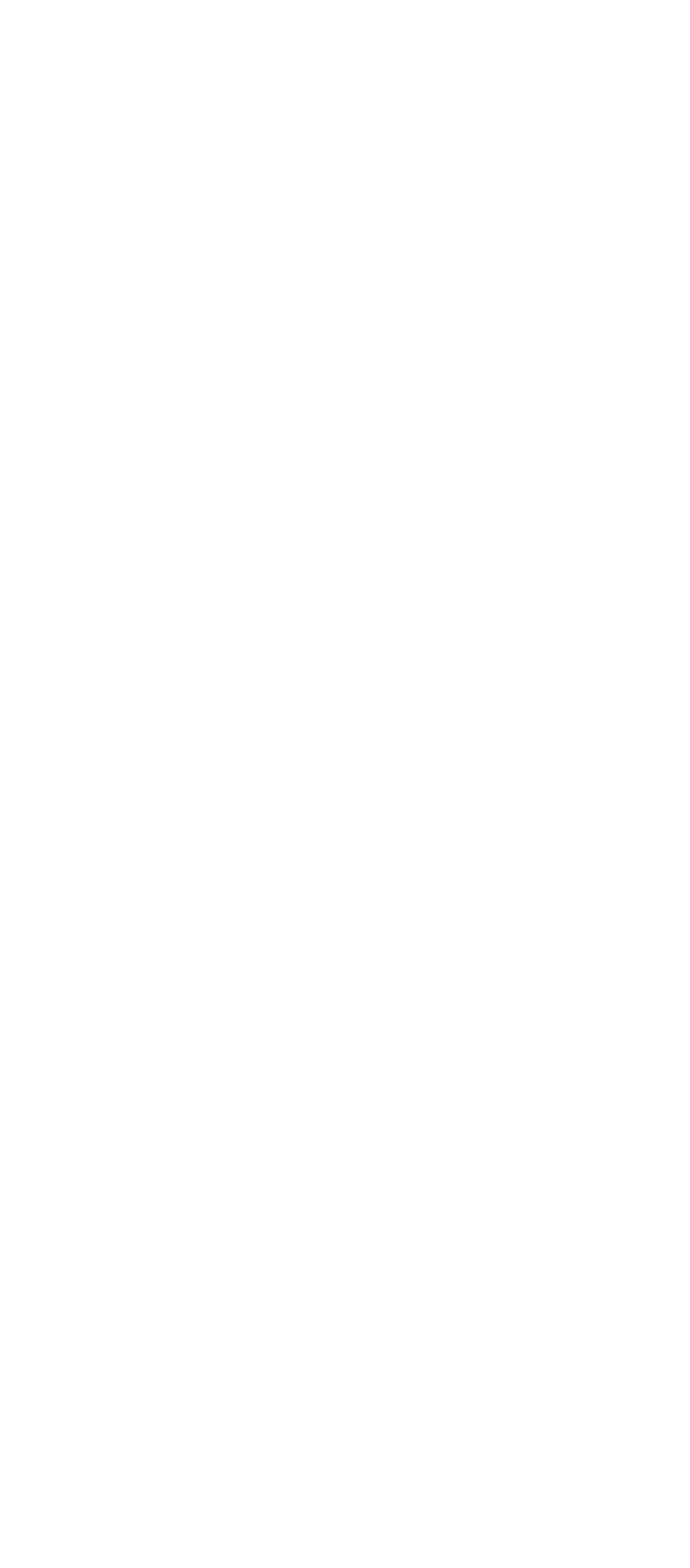Generate a thorough explanation of the webpage's elements.

The webpage is about the Arab Hospitals Federation (AHF). At the top, there are four social media links, namely Facebook, Instagram, LinkedIn, and Twitter, aligned horizontally and taking up the entire width of the page. Below these links, there is a logo of AHF, which is an image with a link to the organization's homepage.

To the right of the logo, there is a mobile menu button. Below the logo and the mobile menu button, there is a large figure that spans almost the entire width of the page, containing an image.

Further down, there is a heading that reads "STRATEGY". Below this heading, there are several lines of text that describe the AHF's strategic plan for 2022-2025. The text is divided into five paragraphs, with the first paragraph reading "Get acquainted with AHF 2022 - 2025", the second paragraph reading "Strategic Plan", the third paragraph reading "and", the fourth paragraph reading "prioritize your efforts...", and the fifth paragraph being a "Learn More" link.

There is also a small image located to the right of the text, which appears to be a decorative element. Overall, the webpage has a clean and organized layout, with clear headings and concise text that effectively communicates the AHF's strategic plan.